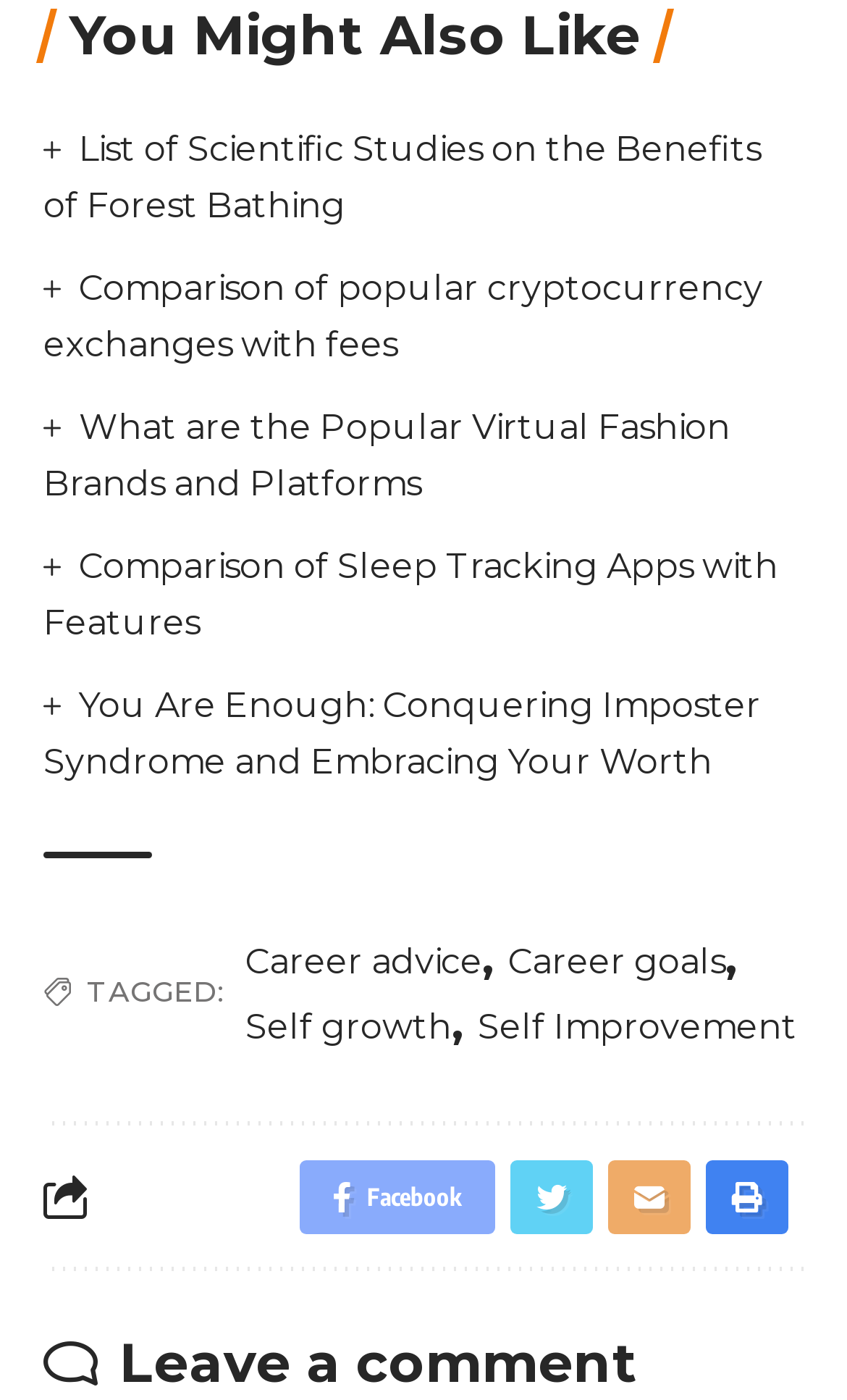What is the title of the first article?
Examine the image and give a concise answer in one word or a short phrase.

List of Scientific Studies on the Benefits of Forest Bathing